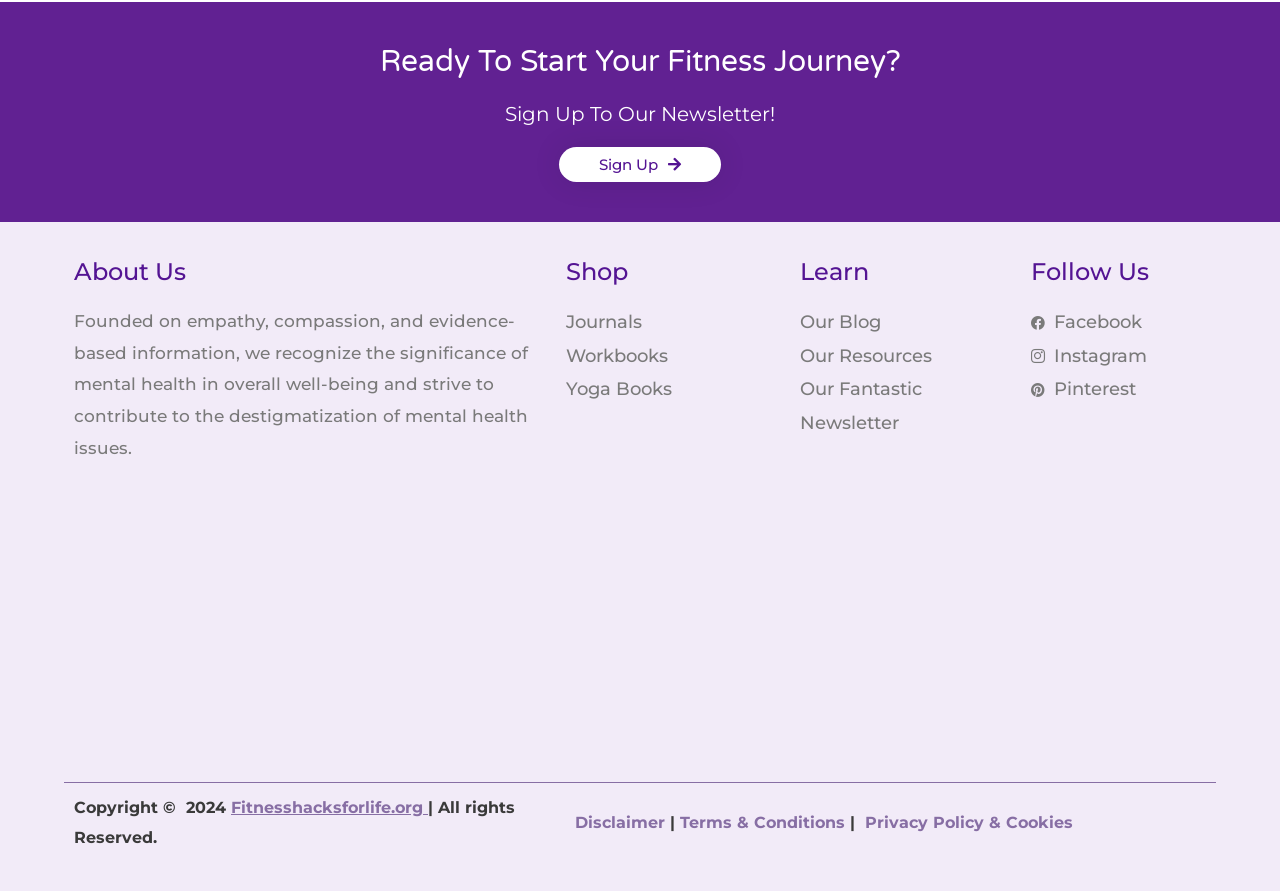Using the information shown in the image, answer the question with as much detail as possible: How can I contact the website owners?

The 'Contact Us' link is located at the bottom of the webpage, and it appears to be a way to get in touch with the website owners or administrators.